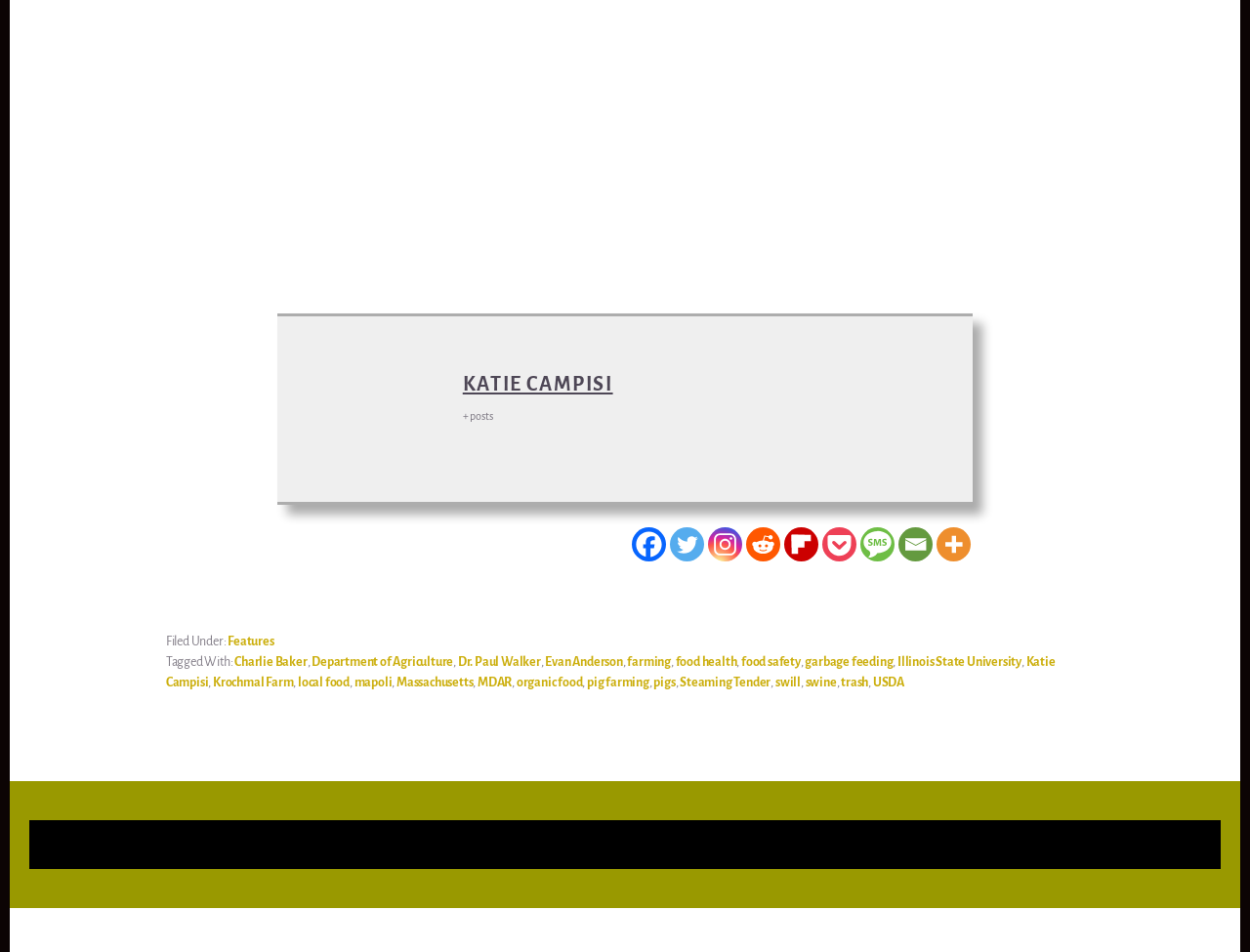Could you provide the bounding box coordinates for the portion of the screen to click to complete this instruction: "Visit the USDA website"?

[0.698, 0.709, 0.723, 0.724]